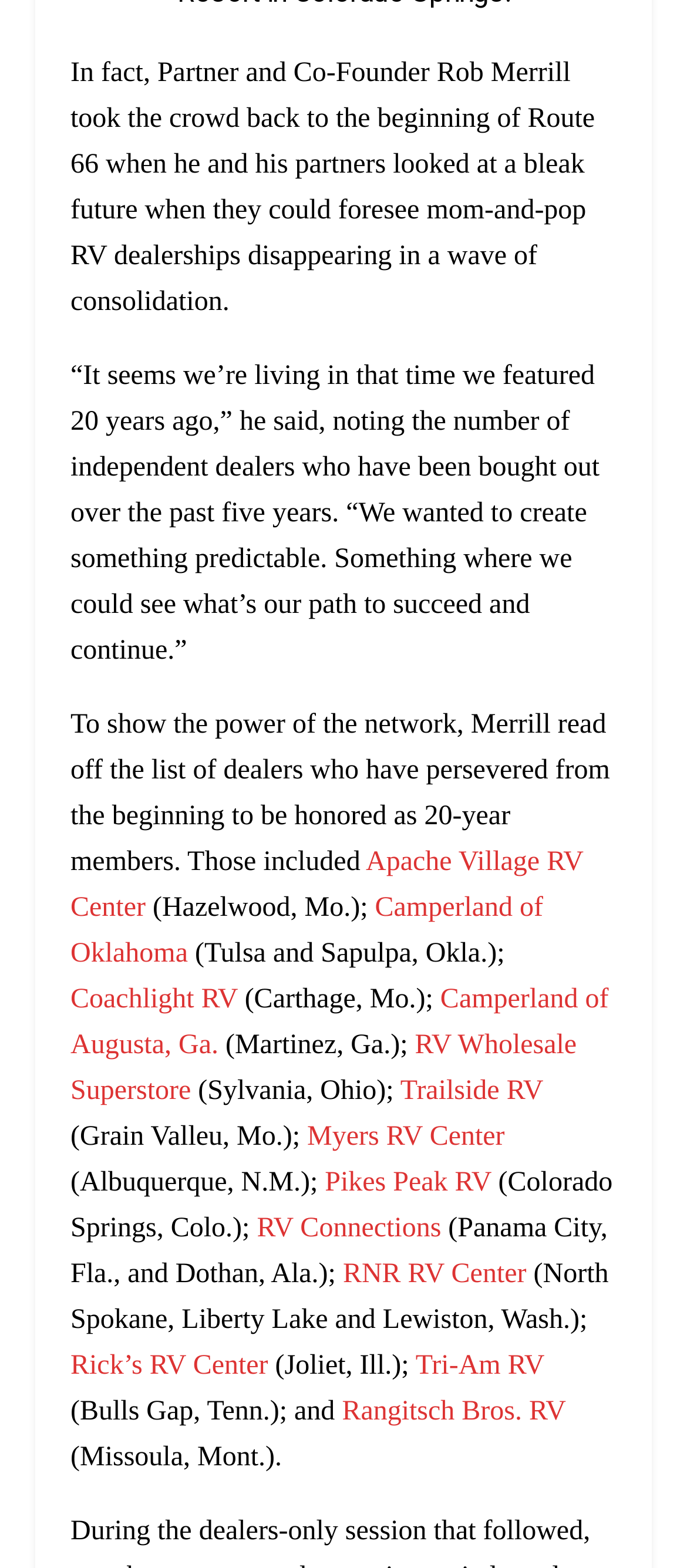Determine the bounding box coordinates of the section I need to click to execute the following instruction: "Go to Coachlight RV". Provide the coordinates as four float numbers between 0 and 1, i.e., [left, top, right, bottom].

[0.103, 0.628, 0.346, 0.647]